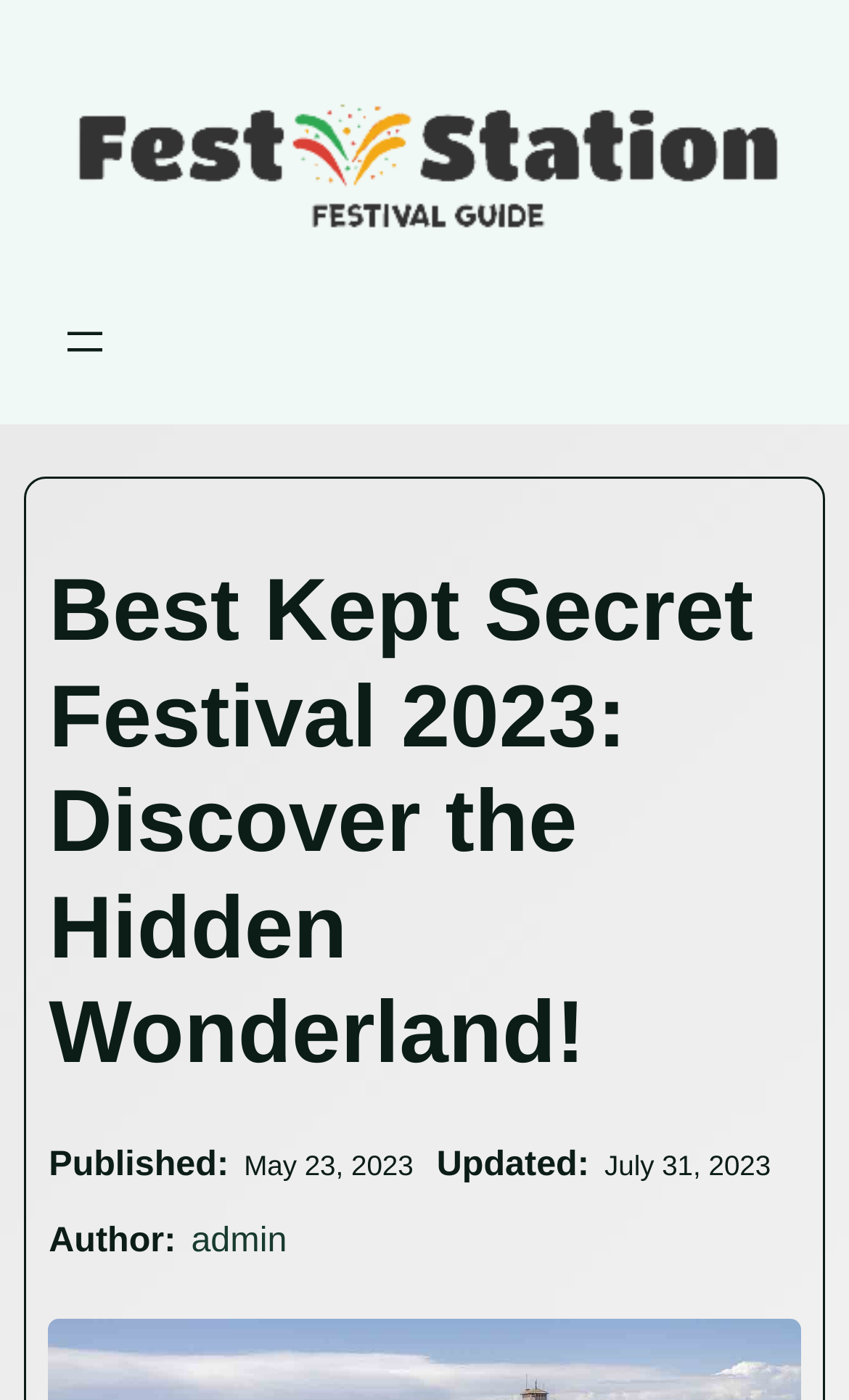Respond to the question below with a single word or phrase:
What is the name of the website section?

FEST STATION